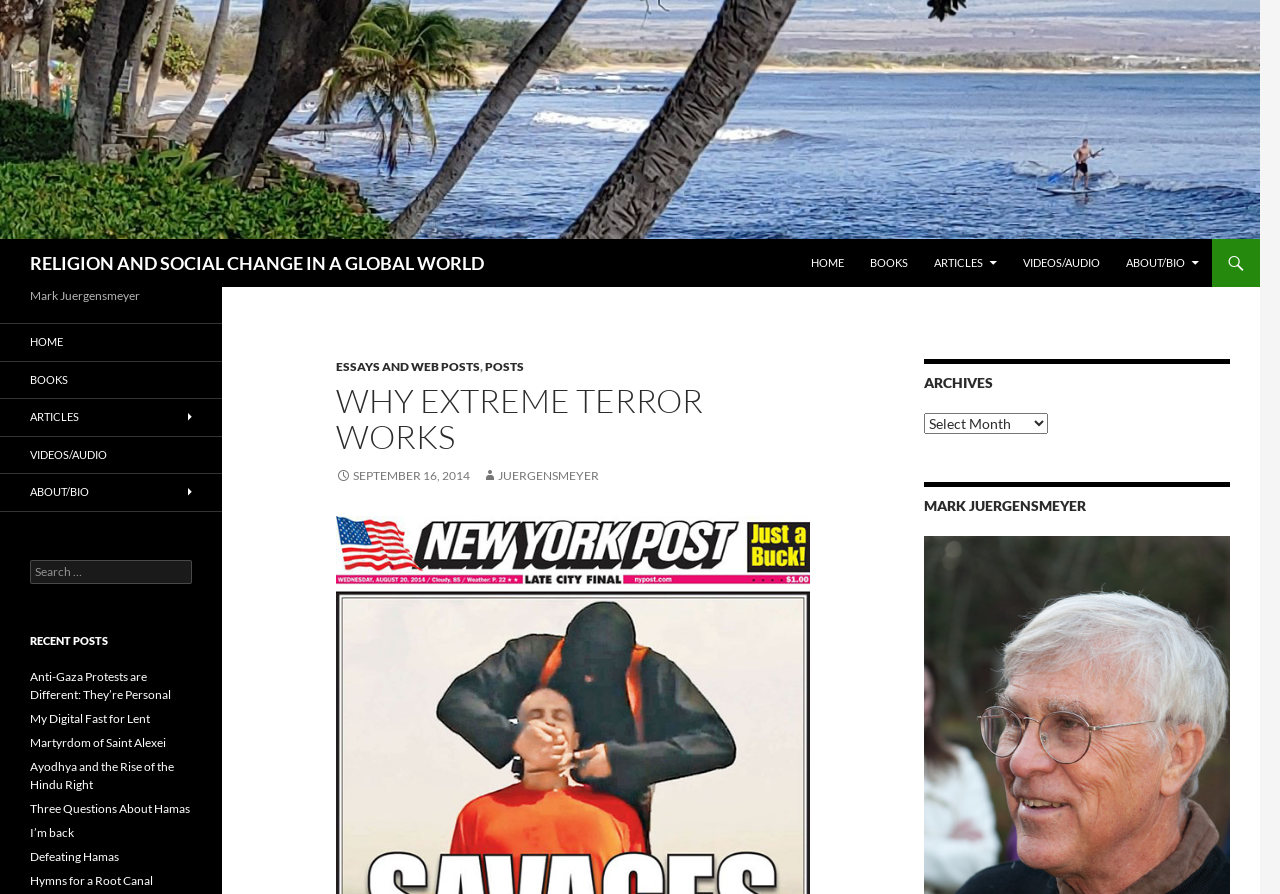Please find the bounding box coordinates (top-left x, top-left y, bottom-right x, bottom-right y) in the screenshot for the UI element described as follows: Halewood Town Council AGM 2024

None